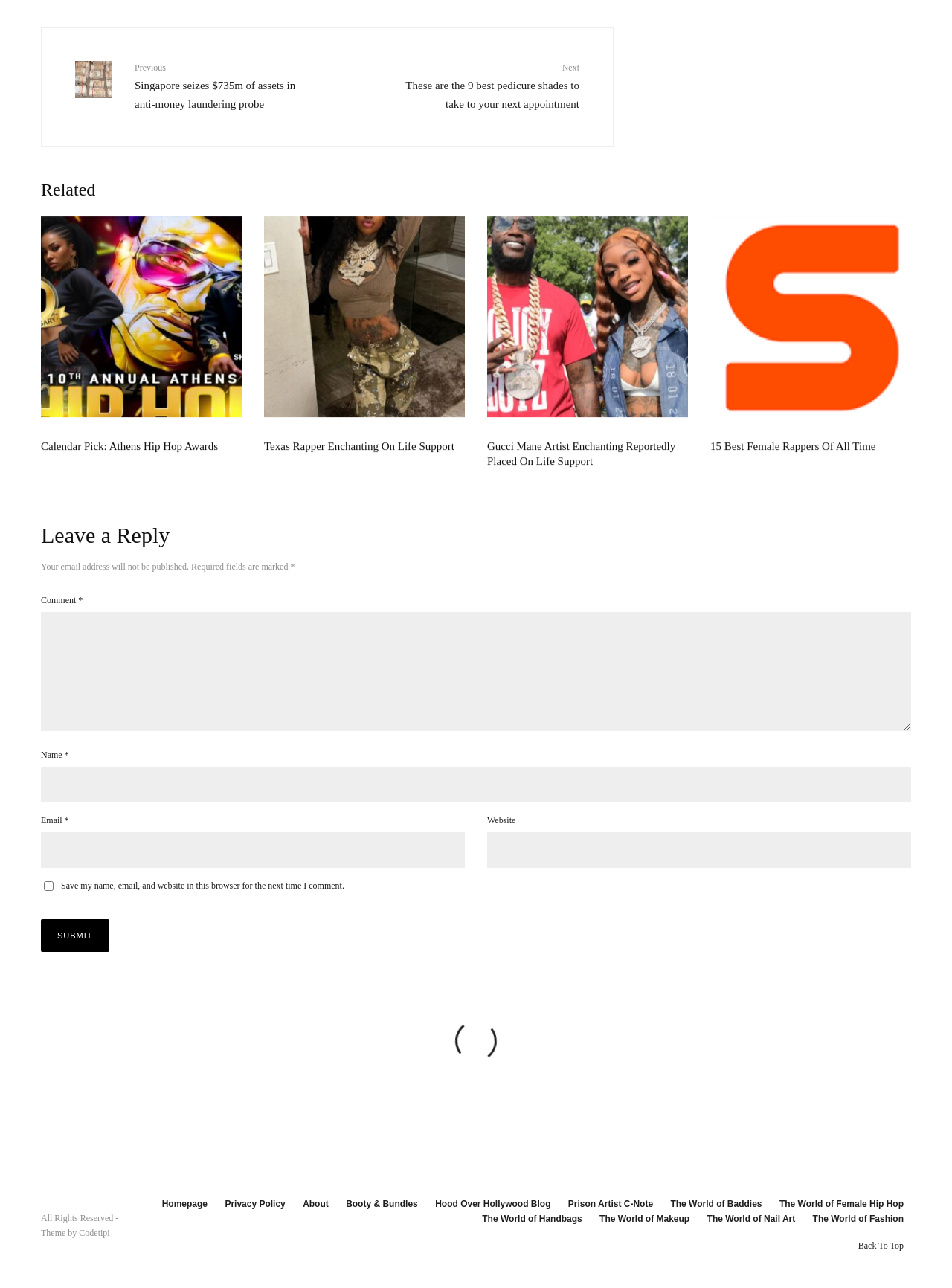Identify the bounding box coordinates of the region I need to click to complete this instruction: "Submit the comment".

[0.043, 0.714, 0.114, 0.739]